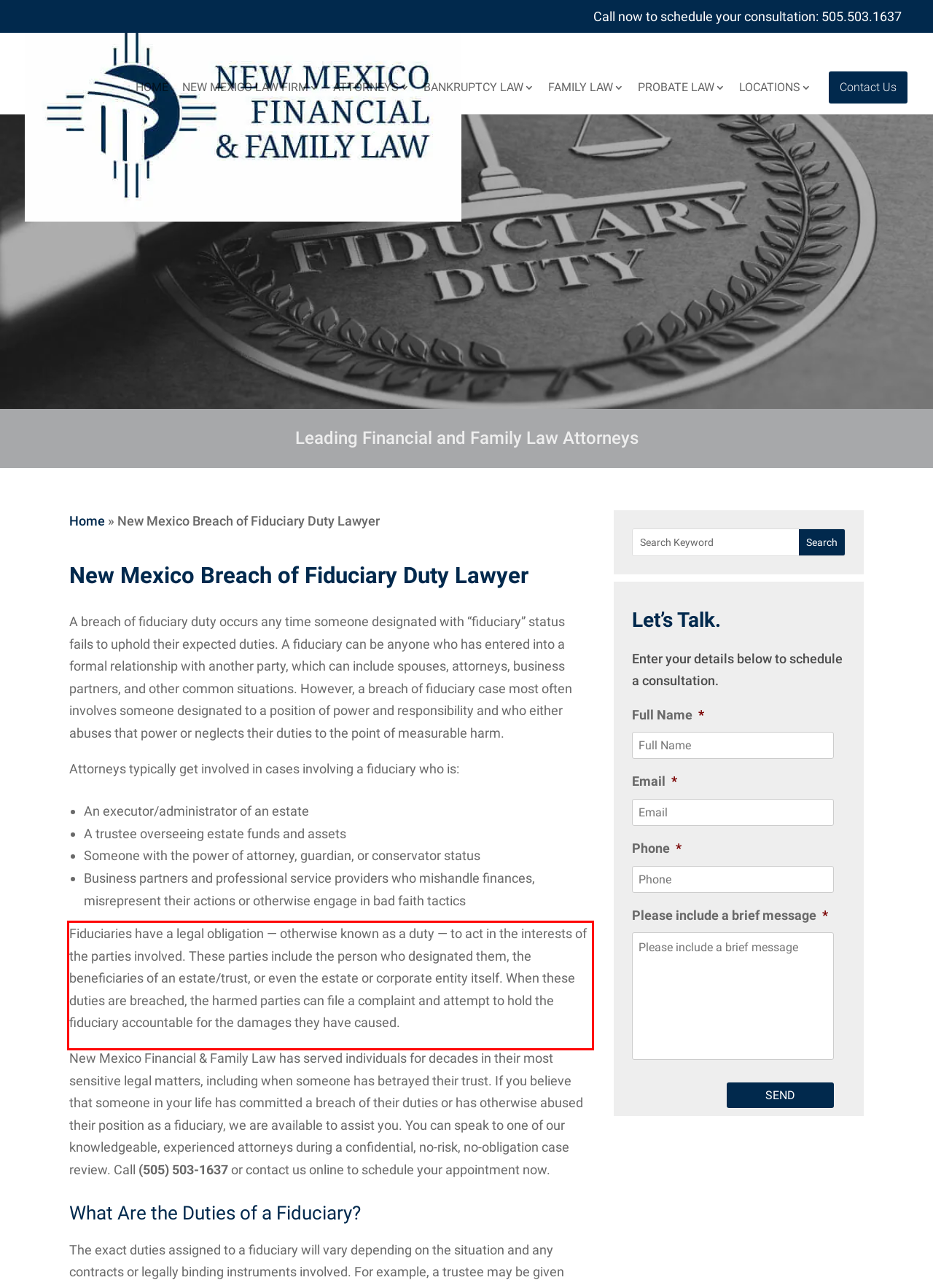Given a screenshot of a webpage, locate the red bounding box and extract the text it encloses.

Fiduciaries have a legal obligation — otherwise known as a duty — to act in the interests of the parties involved. These parties include the person who designated them, the beneficiaries of an estate/trust, or even the estate or corporate entity itself. When these duties are breached, the harmed parties can file a complaint and attempt to hold the fiduciary accountable for the damages they have caused.